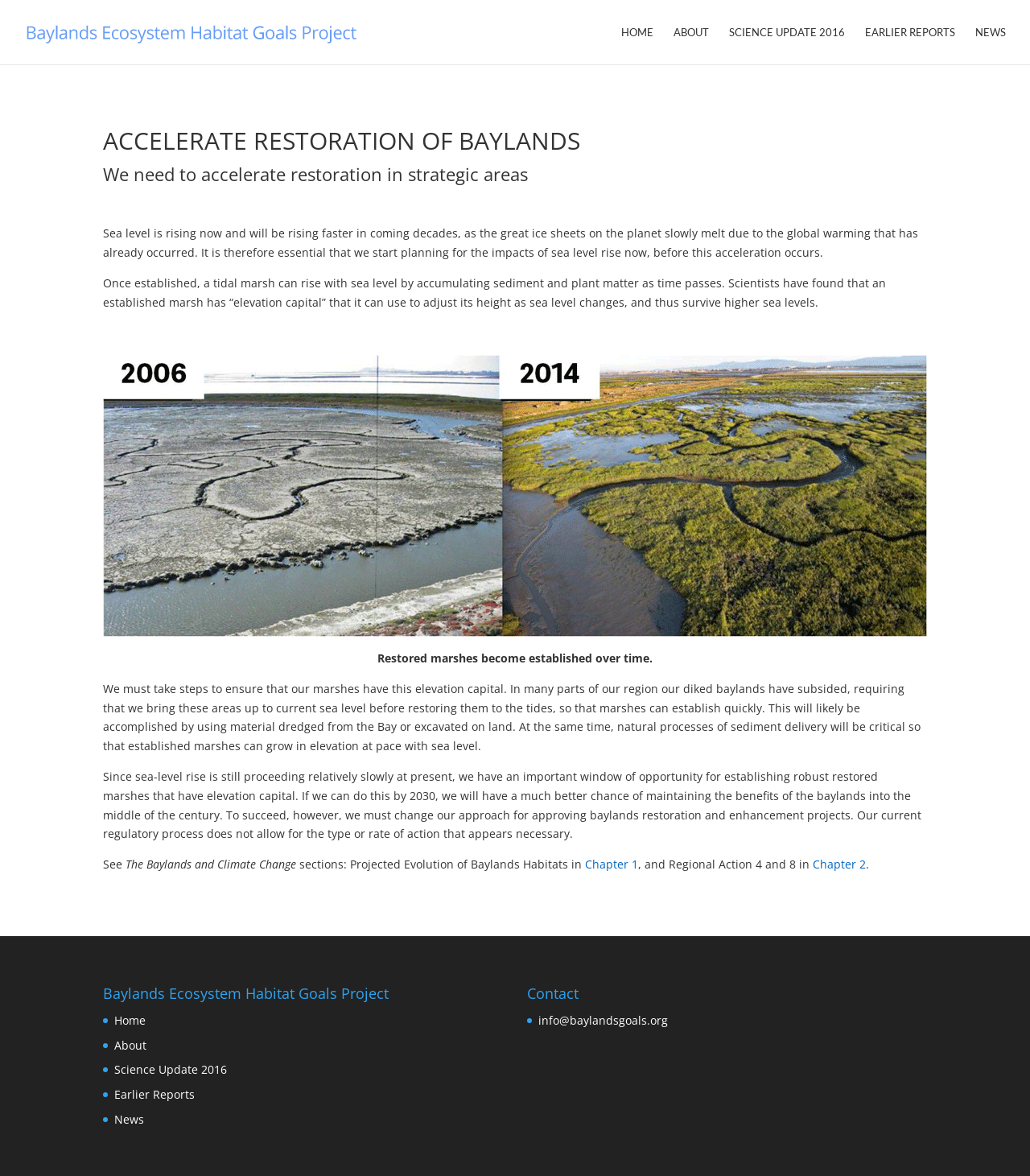Please identify the bounding box coordinates of the element that needs to be clicked to execute the following command: "Click on the HOME link". Provide the bounding box using four float numbers between 0 and 1, formatted as [left, top, right, bottom].

[0.603, 0.023, 0.634, 0.055]